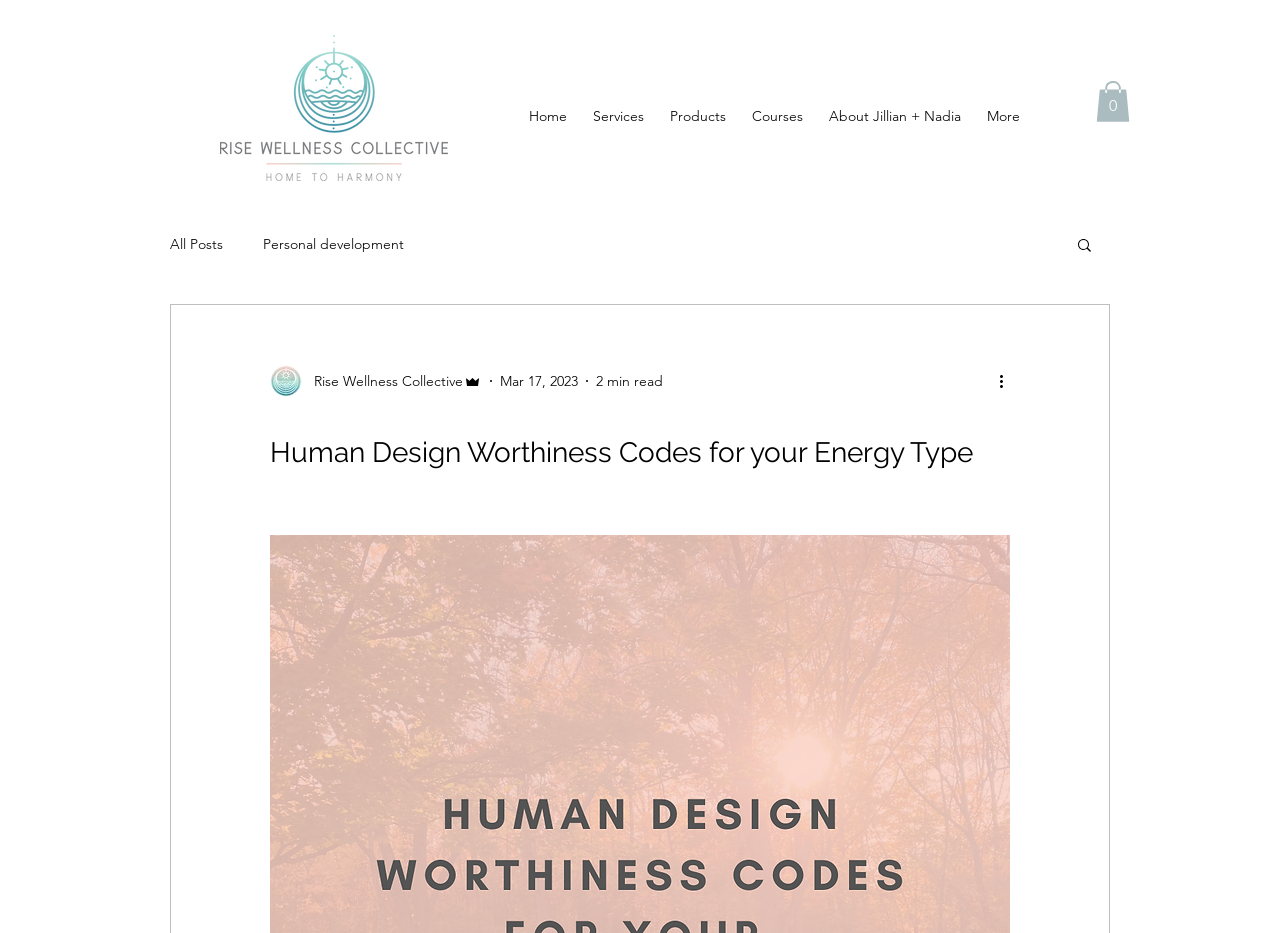Bounding box coordinates are given in the format (top-left x, top-left y, bottom-right x, bottom-right y). All values should be floating point numbers between 0 and 1. Provide the bounding box coordinate for the UI element described as: Contact Us

None